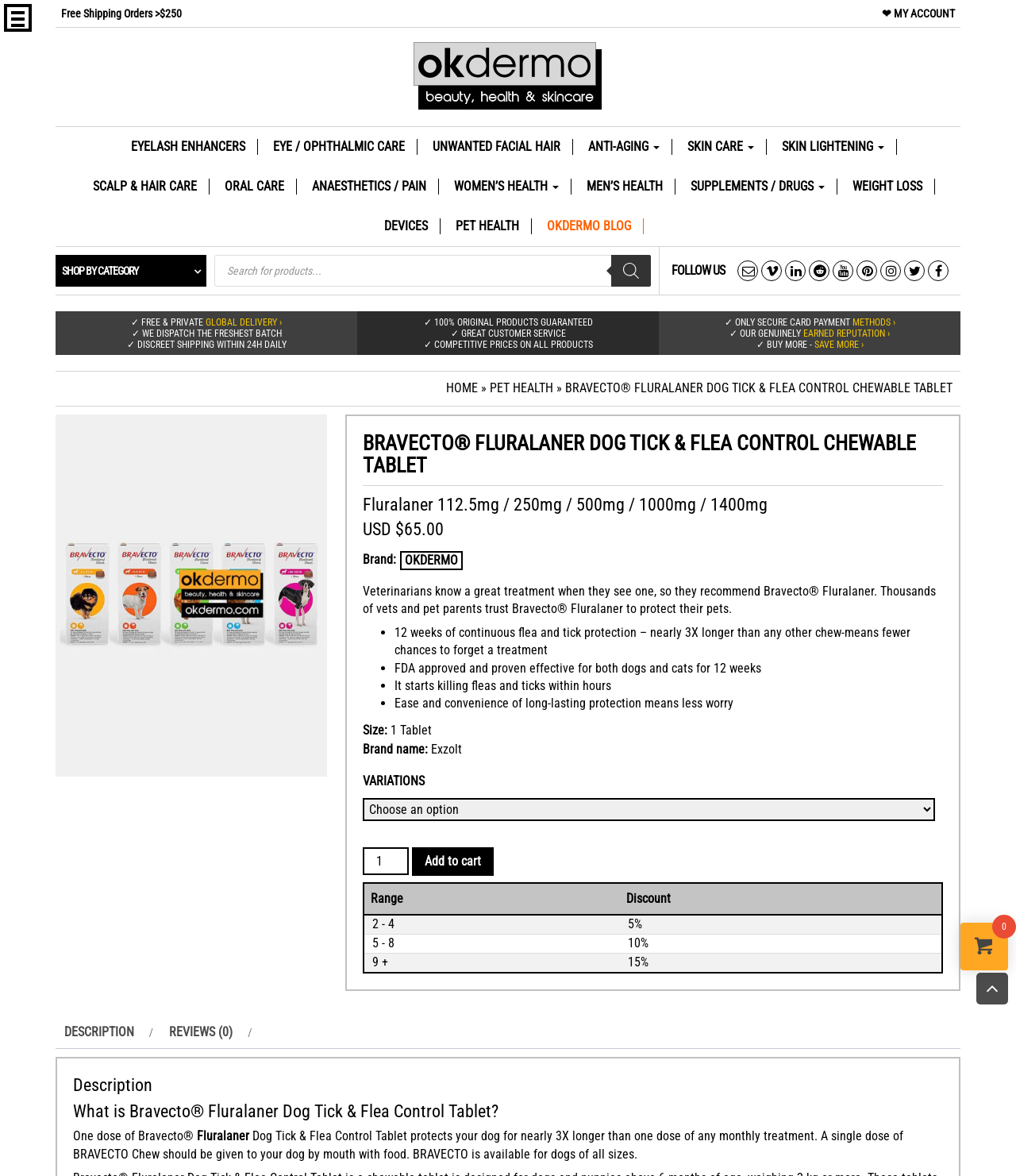Provide a short answer using a single word or phrase for the following question: 
What is the price of the product?

USD $65.00